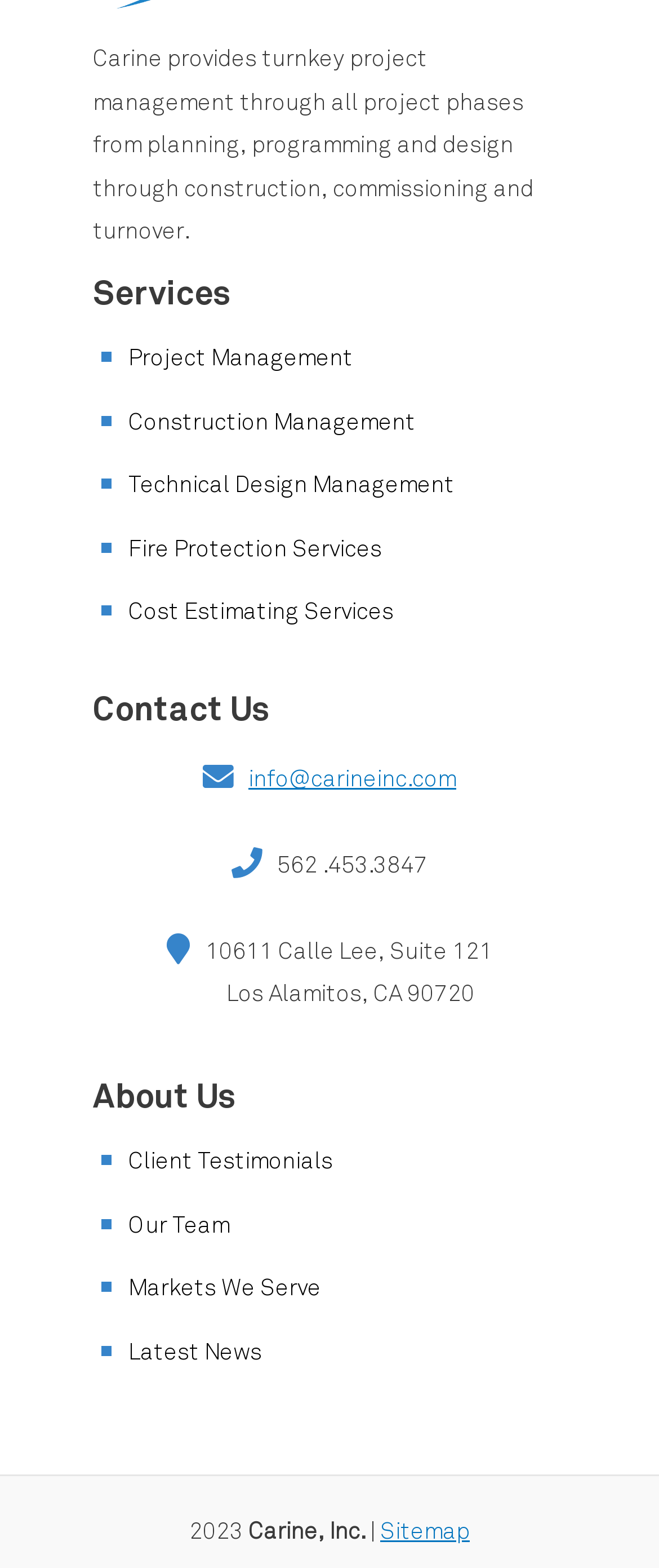Find the bounding box coordinates of the clickable region needed to perform the following instruction: "Contact Us through email". The coordinates should be provided as four float numbers between 0 and 1, i.e., [left, top, right, bottom].

[0.377, 0.487, 0.692, 0.506]